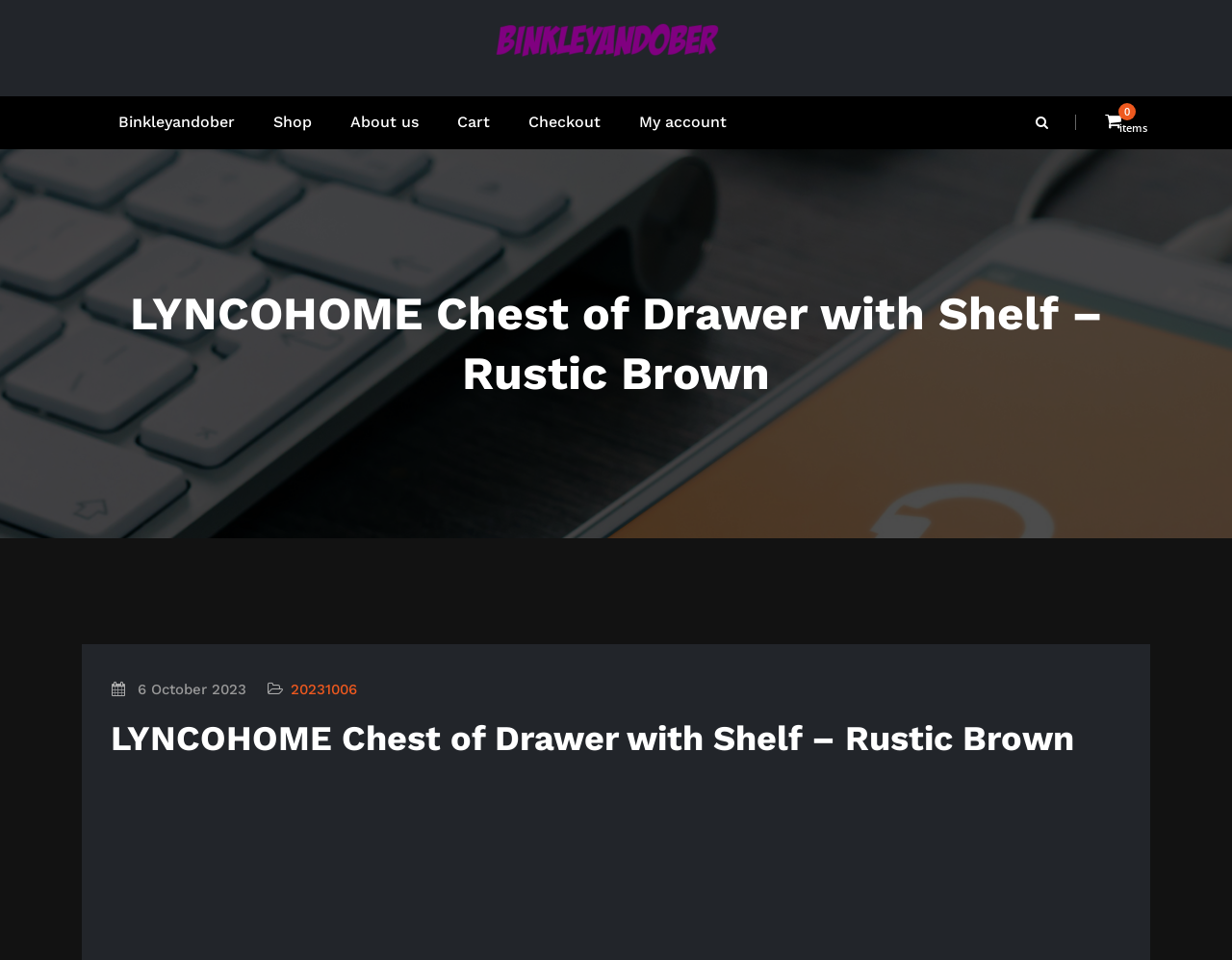What is the date mentioned on the webpage?
Answer briefly with a single word or phrase based on the image.

6 October 2023